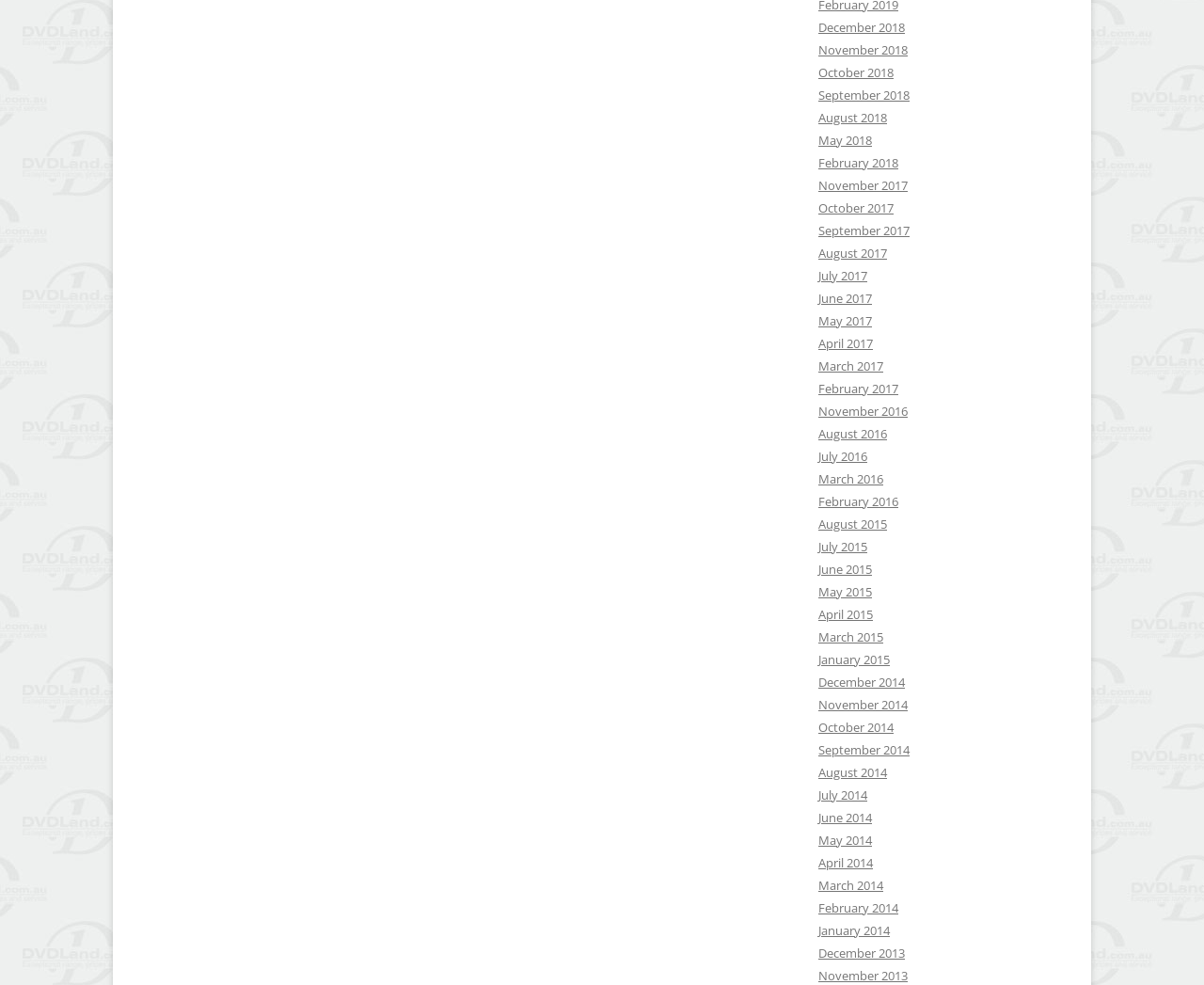Find the bounding box coordinates of the element to click in order to complete this instruction: "View January 2015". The bounding box coordinates must be four float numbers between 0 and 1, denoted as [left, top, right, bottom].

[0.68, 0.661, 0.739, 0.678]